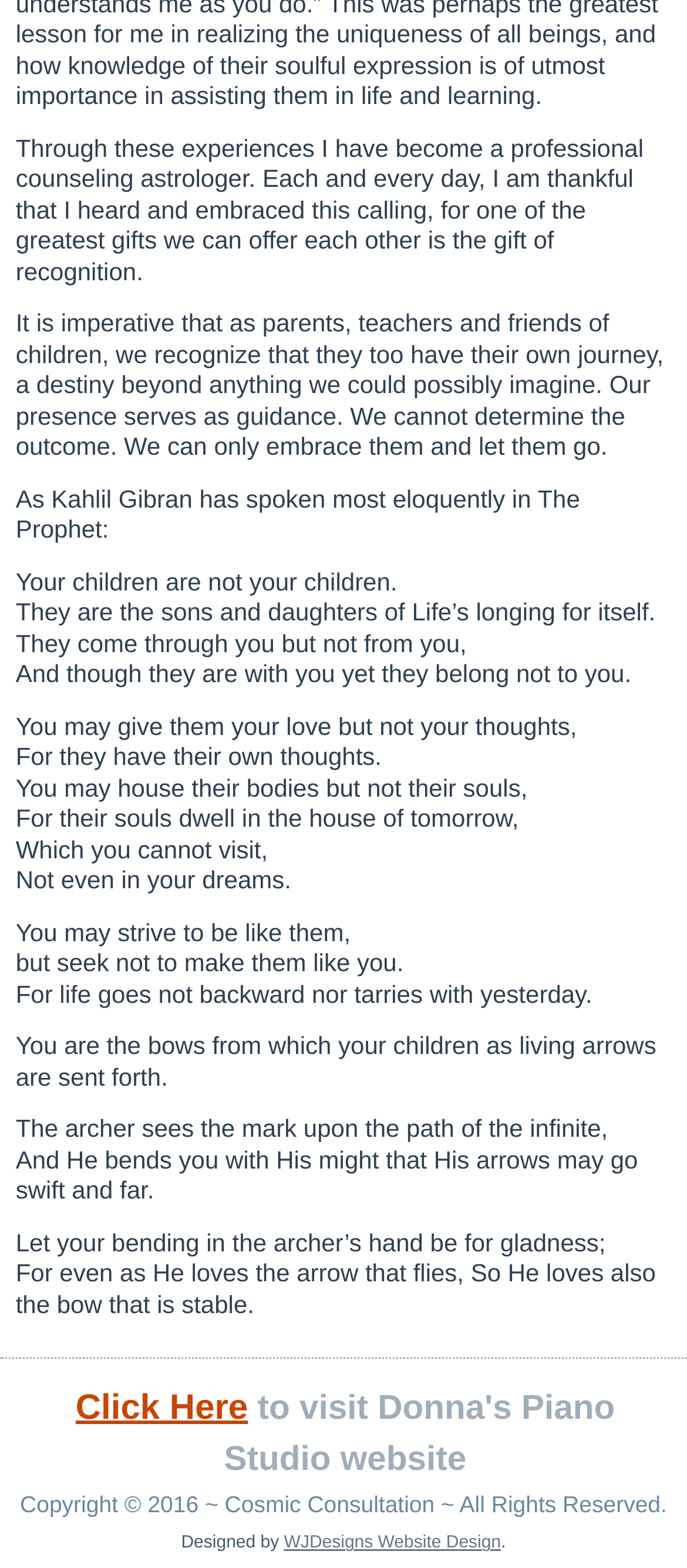What is the name of the website linked to?
Utilize the image to construct a detailed and well-explained answer.

The link is found in the LayoutTableCell element, which contains the text 'Click Here to visit Donna's Piano Studio website'. The link itself is labeled as 'Click Here'.